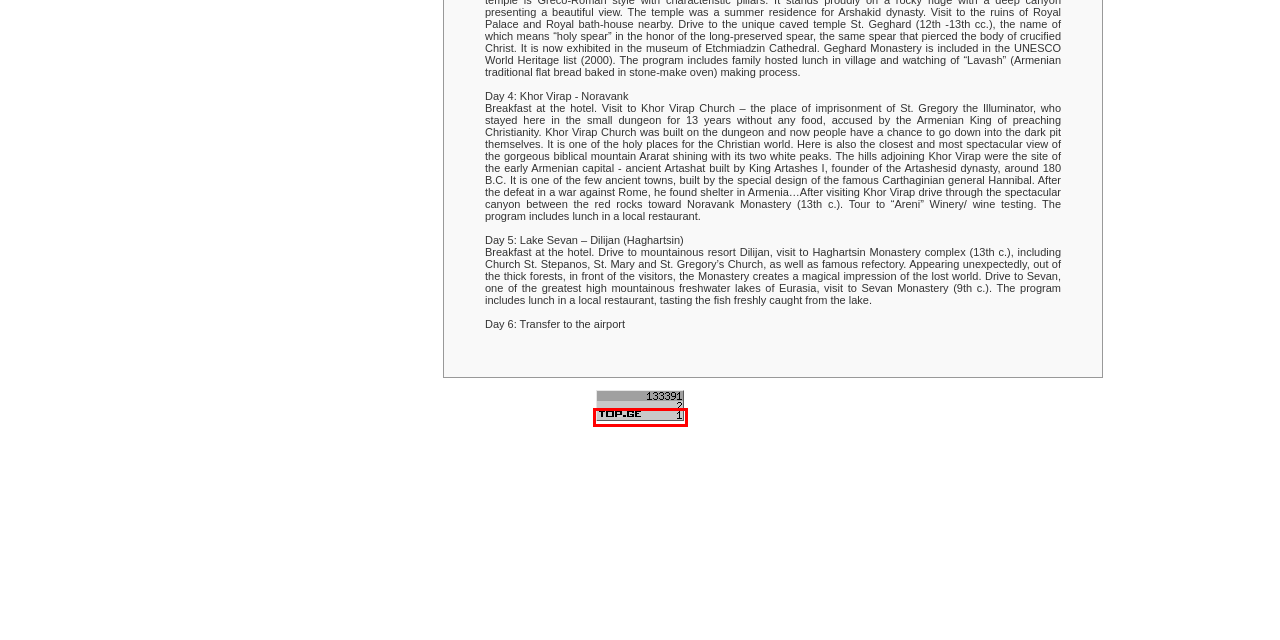You have a screenshot of a webpage, and a red bounding box highlights an element. Select the webpage description that best fits the new page after clicking the element within the bounding box. Options are:
A. Geotour - טיולים
B. Geotour - Transport
C. Geotour - Azerbaijan
D. Geotour - Туры
E. TOP.GE  - RATING
F. Geotour - Wycieczki
G. Geotour - Hotels - Page 1
H. Geotour - News

E